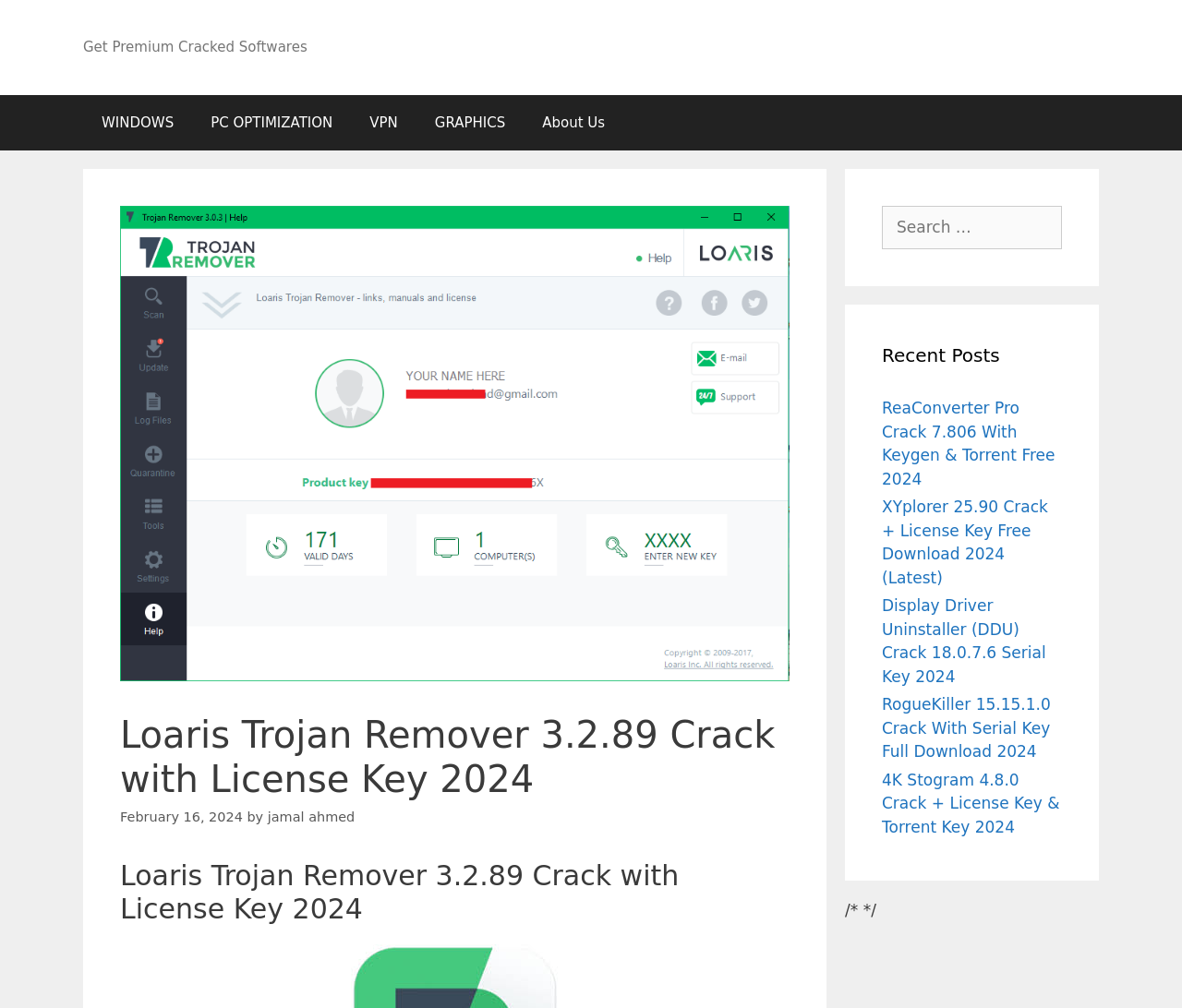Please determine the bounding box coordinates of the element's region to click for the following instruction: "Check recent posts".

[0.746, 0.339, 0.898, 0.366]